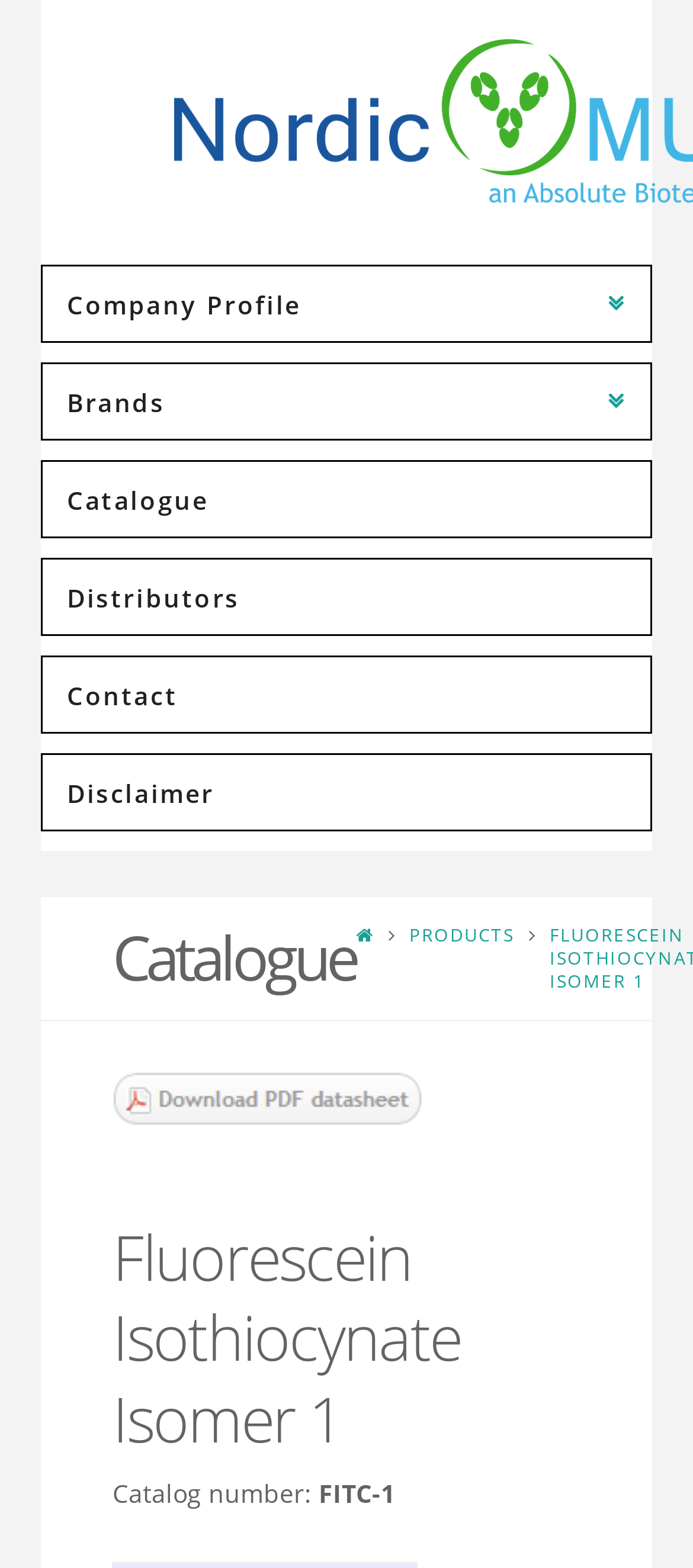Pinpoint the bounding box coordinates of the clickable area needed to execute the instruction: "Check ISO 9001:2023 certificate". The coordinates should be specified as four float numbers between 0 and 1, i.e., [left, top, right, bottom].

[0.159, 0.368, 0.588, 0.389]